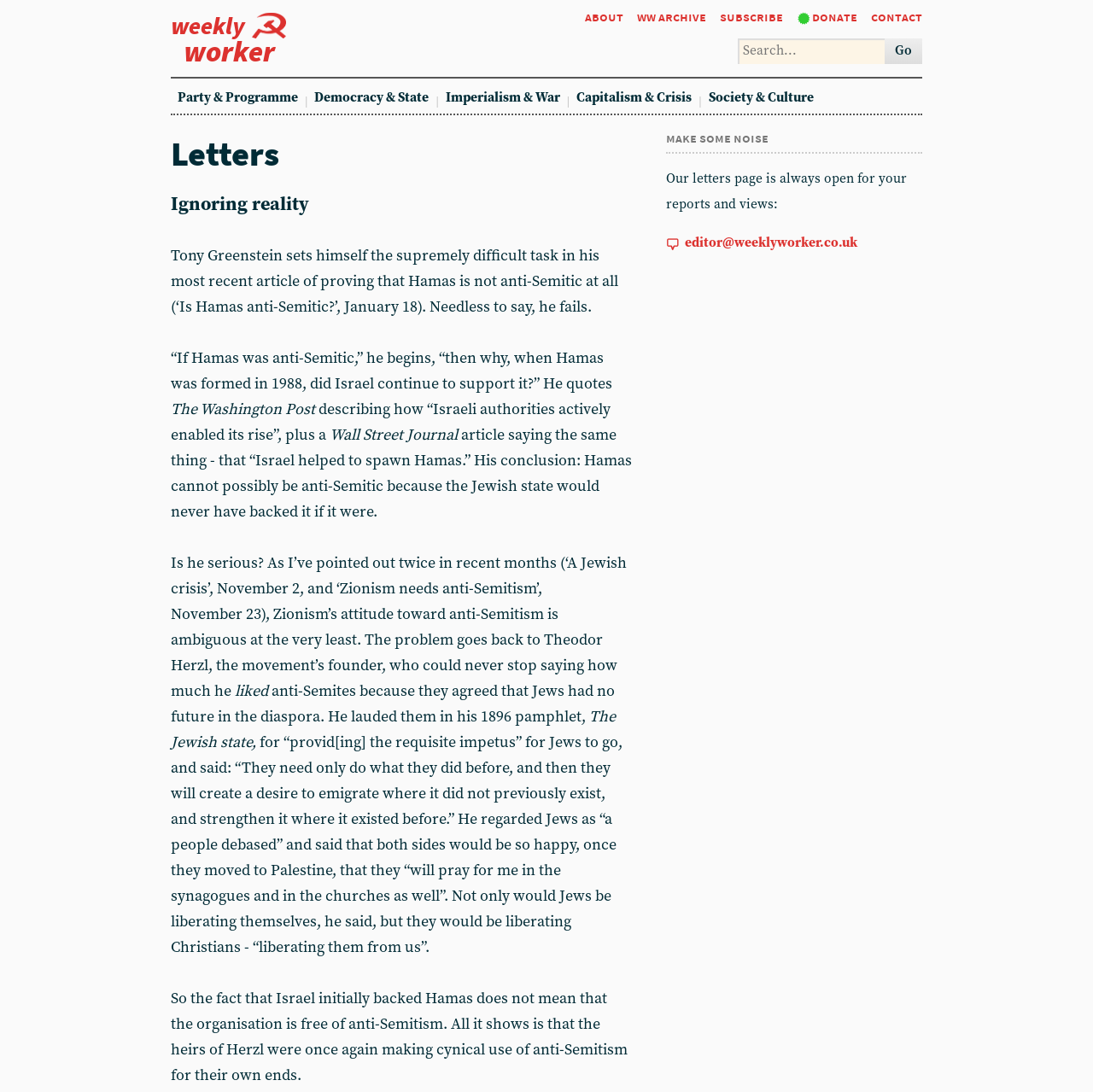Determine the bounding box coordinates of the clickable region to follow the instruction: "Make a donation".

[0.729, 0.004, 0.784, 0.027]